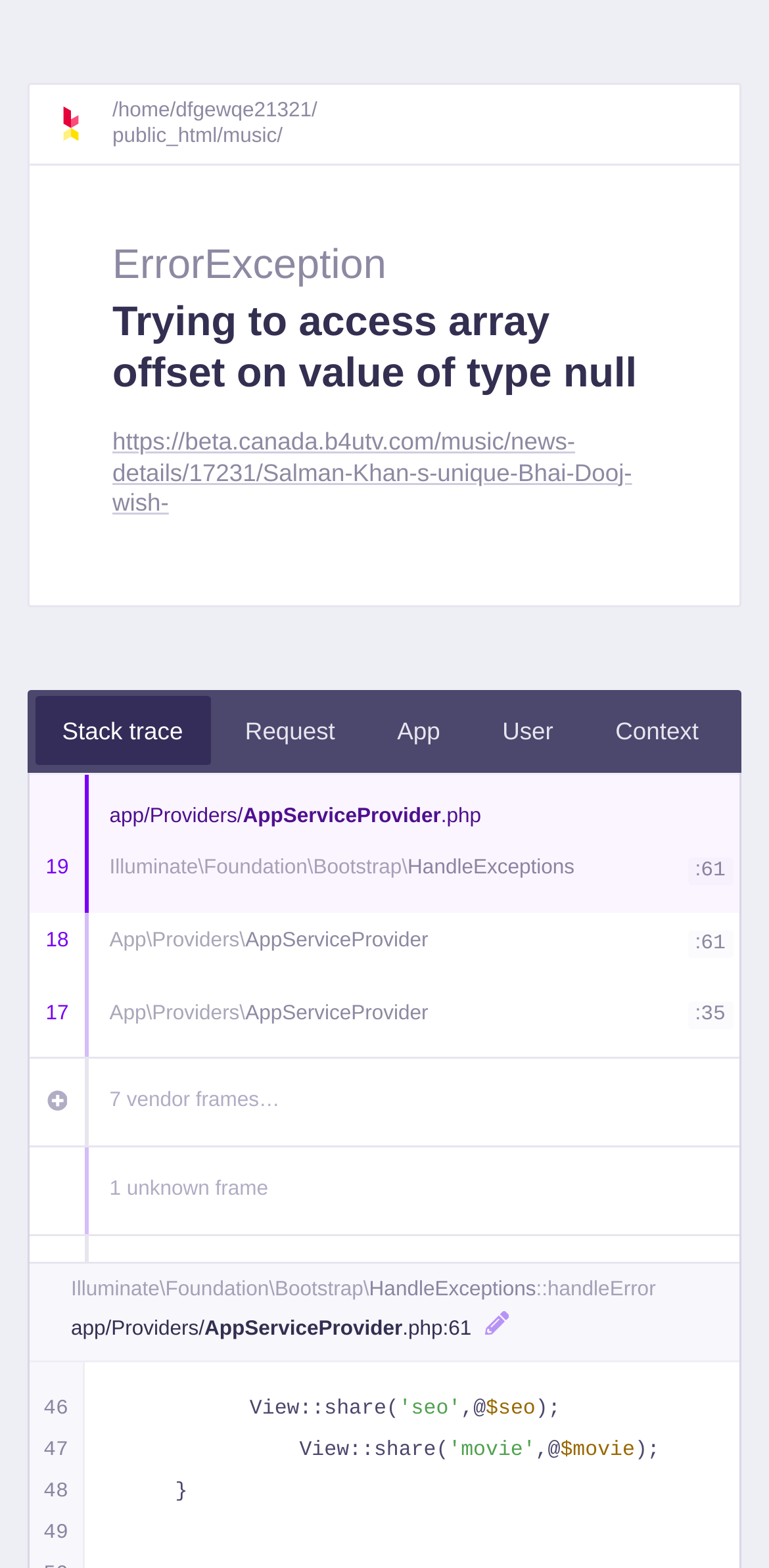Pinpoint the bounding box coordinates of the element you need to click to execute the following instruction: "Click the 'Request' button". The bounding box should be represented by four float numbers between 0 and 1, in the format [left, top, right, bottom].

[0.283, 0.444, 0.472, 0.488]